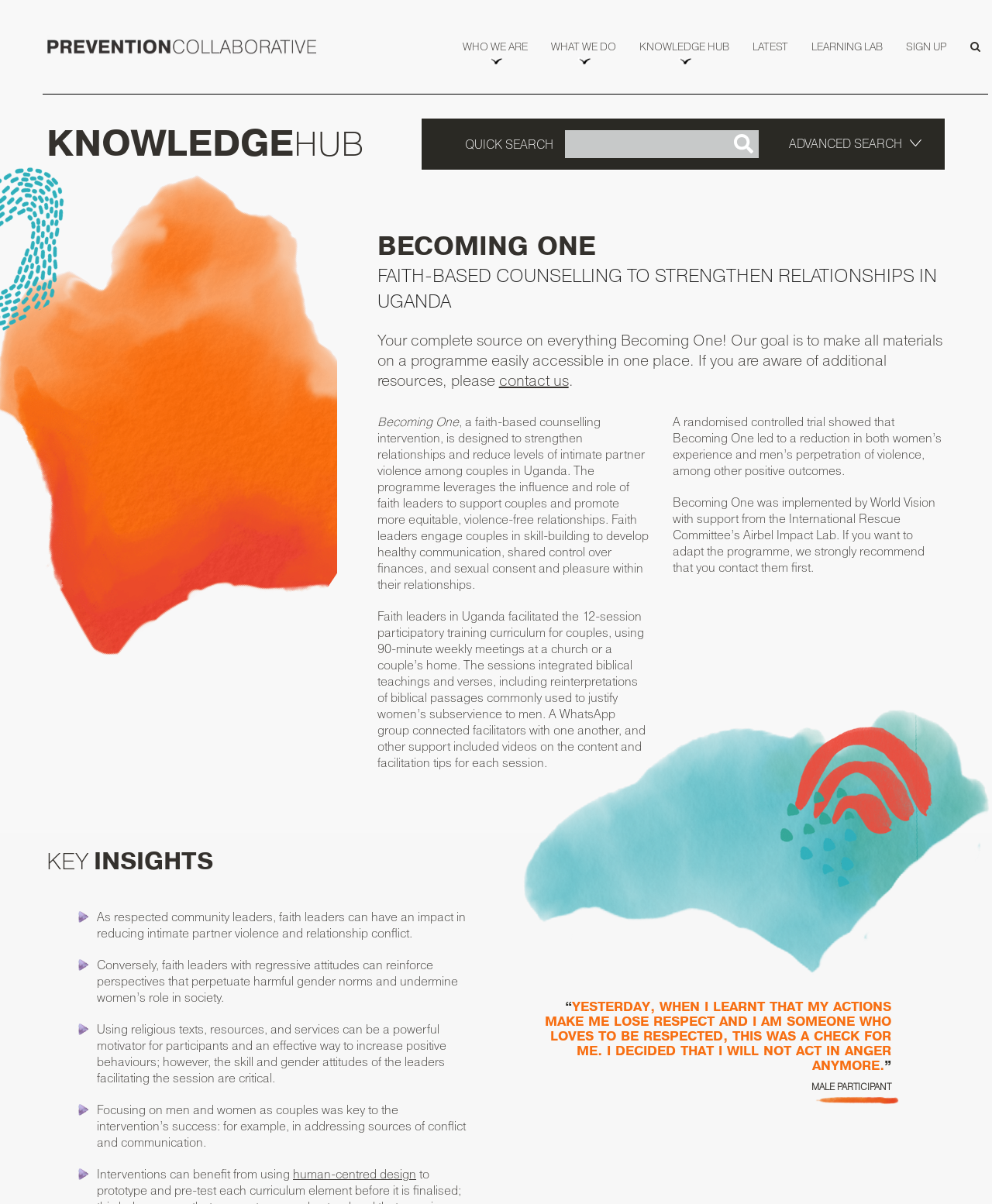Please identify the bounding box coordinates of the area that needs to be clicked to follow this instruction: "Learn about human-centred design".

[0.295, 0.968, 0.42, 0.981]